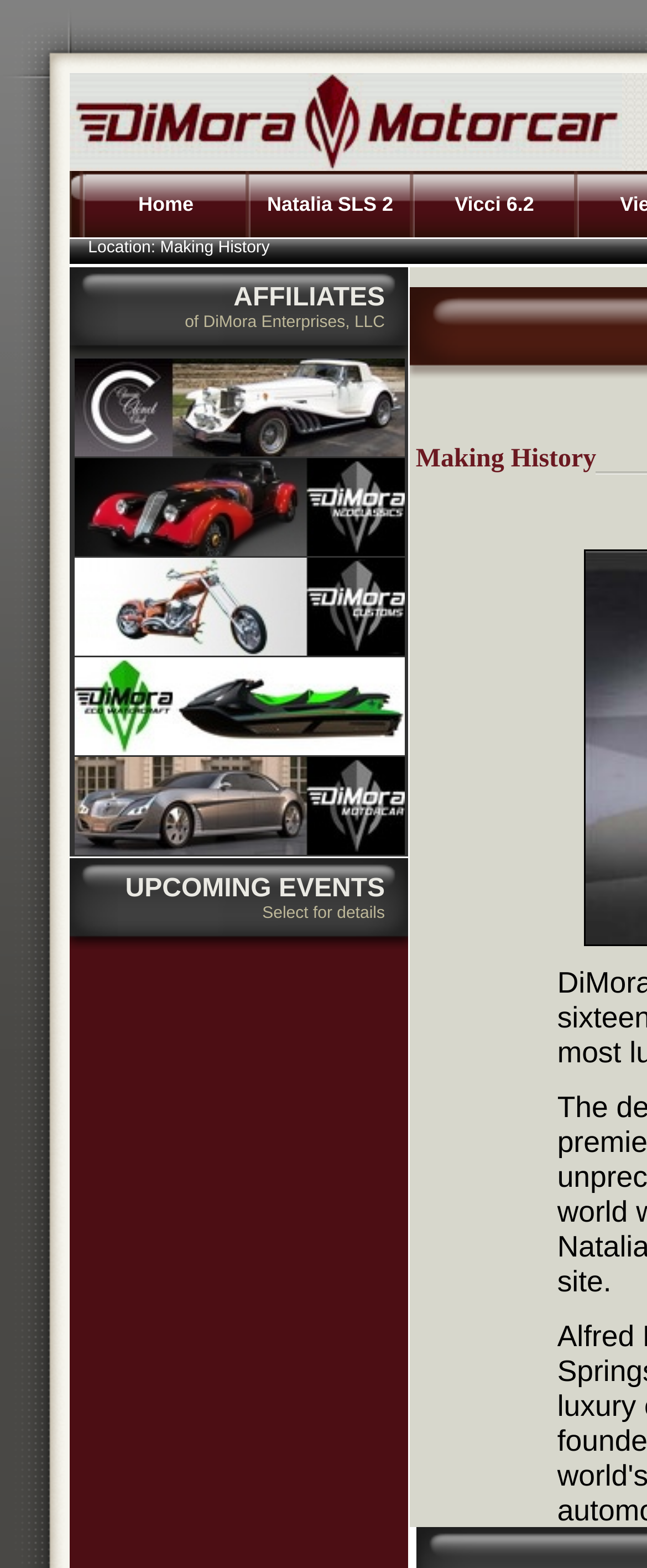Predict the bounding box coordinates of the area that should be clicked to accomplish the following instruction: "Check upcoming events". The bounding box coordinates should consist of four float numbers between 0 and 1, i.e., [left, top, right, bottom].

[0.194, 0.558, 0.595, 0.576]